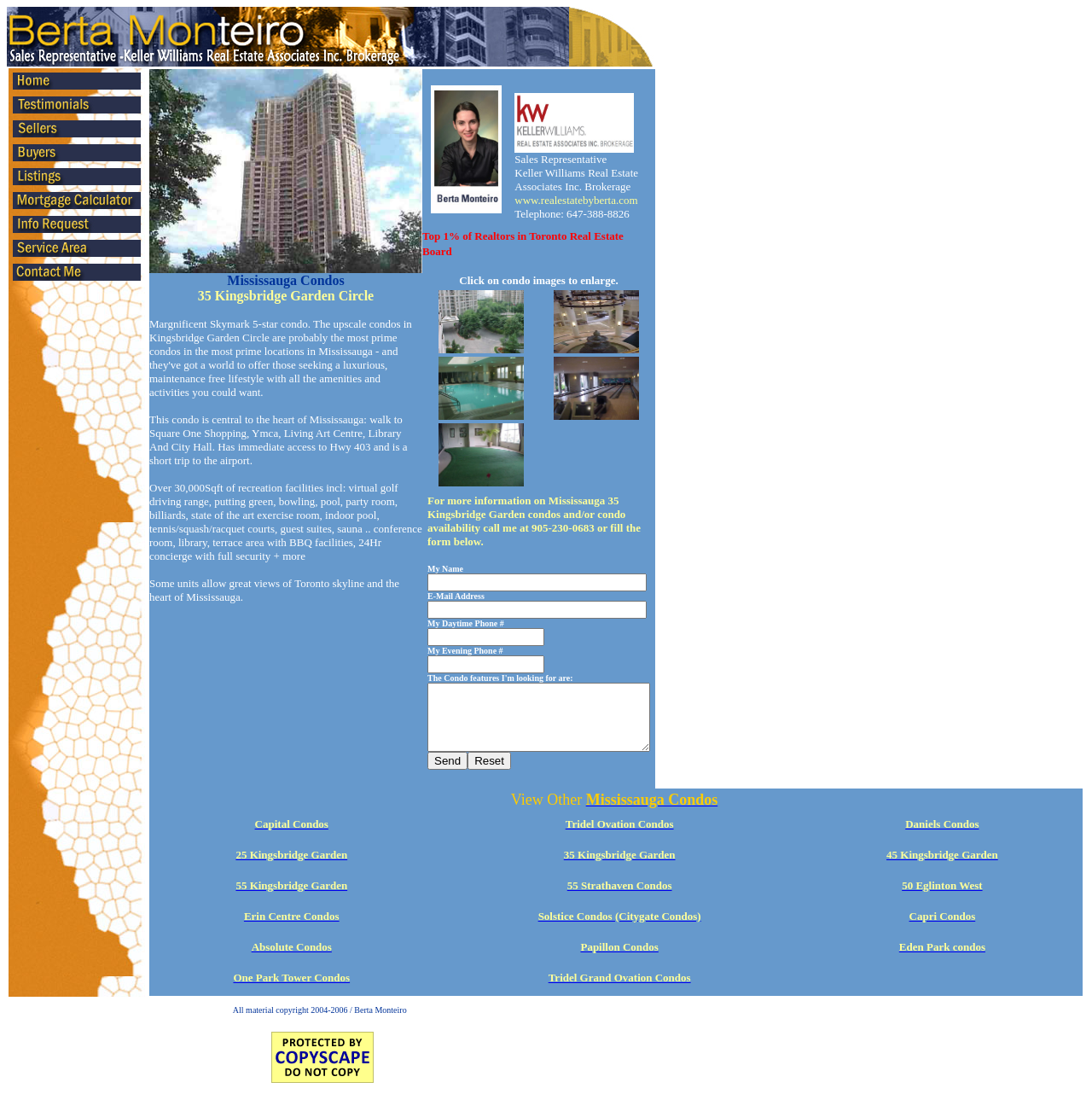Please provide a short answer using a single word or phrase for the question:
What is the location of the condo complex?

Mississauga